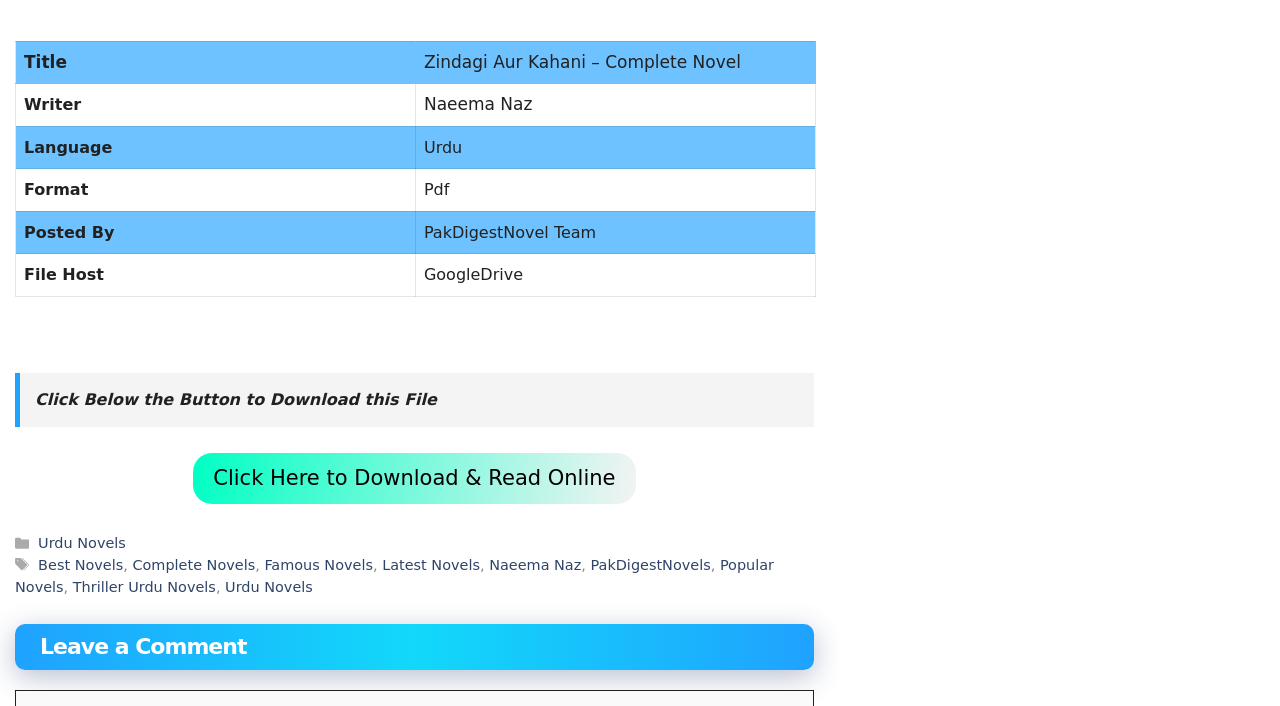Identify the bounding box coordinates of the area you need to click to perform the following instruction: "Click ORISE logo".

None